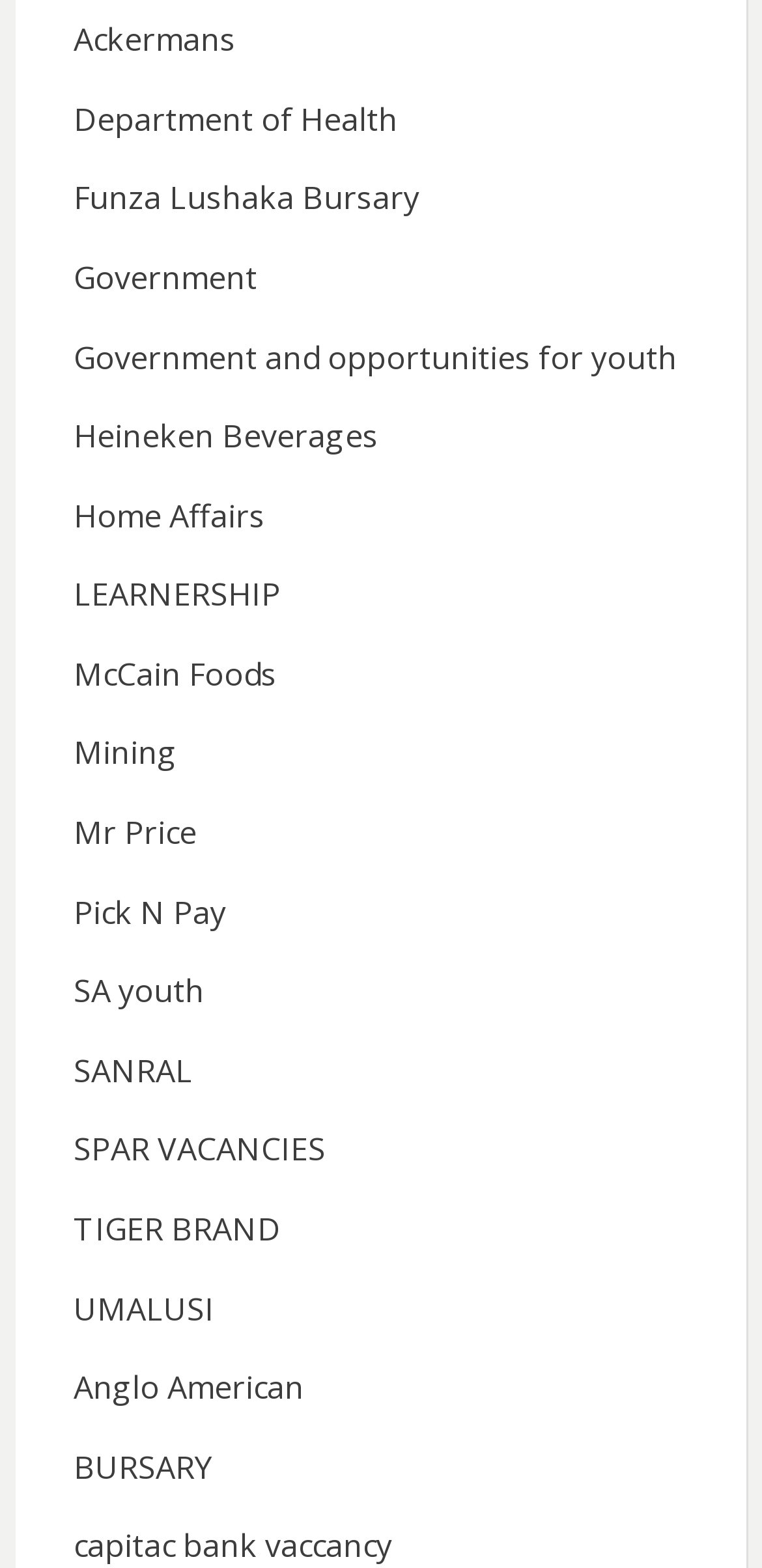Provide a brief response to the question using a single word or phrase: 
Is there a link related to government on the webpage?

Yes